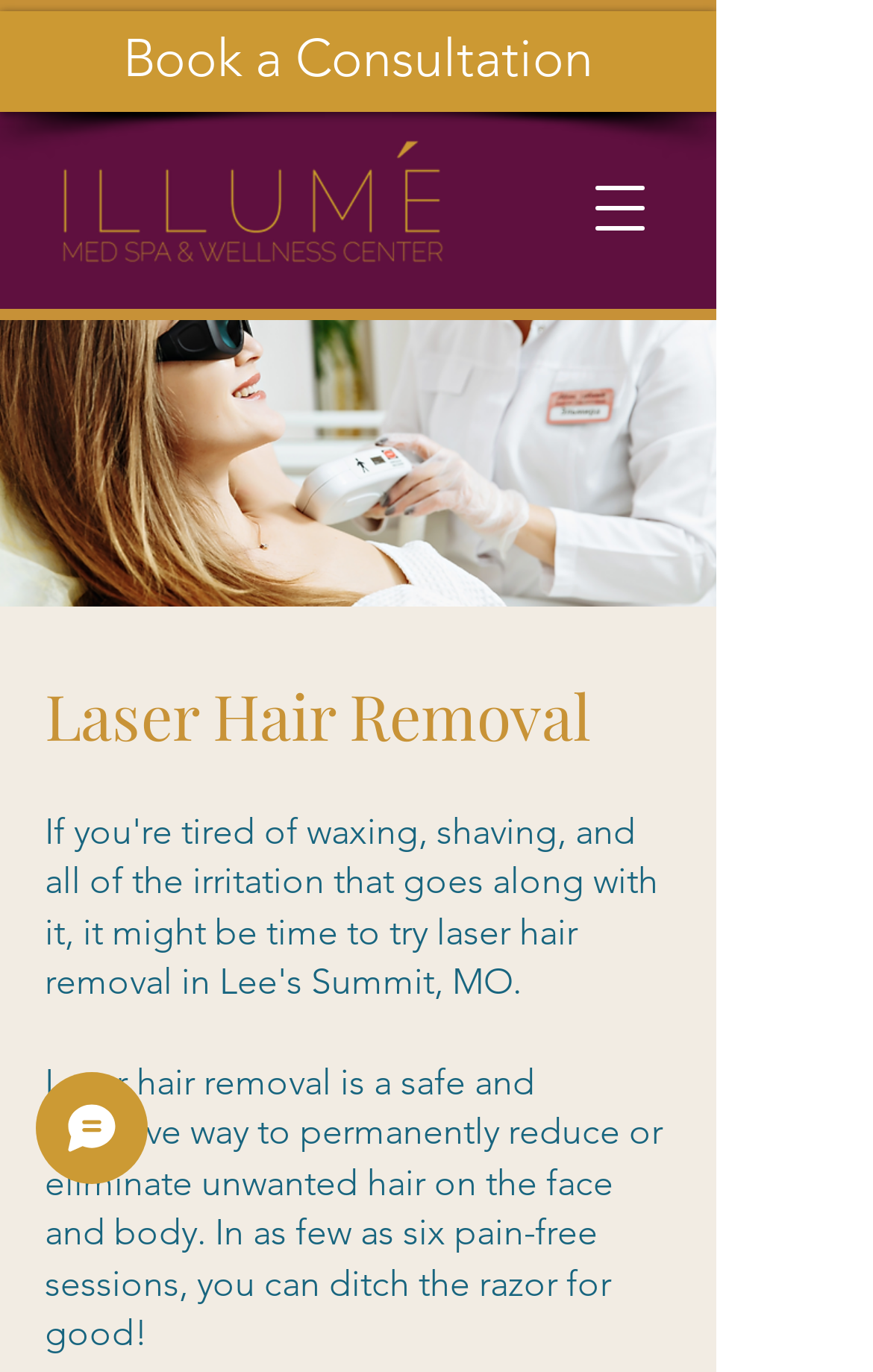Find the primary header on the webpage and provide its text.

Laser Hair Removal